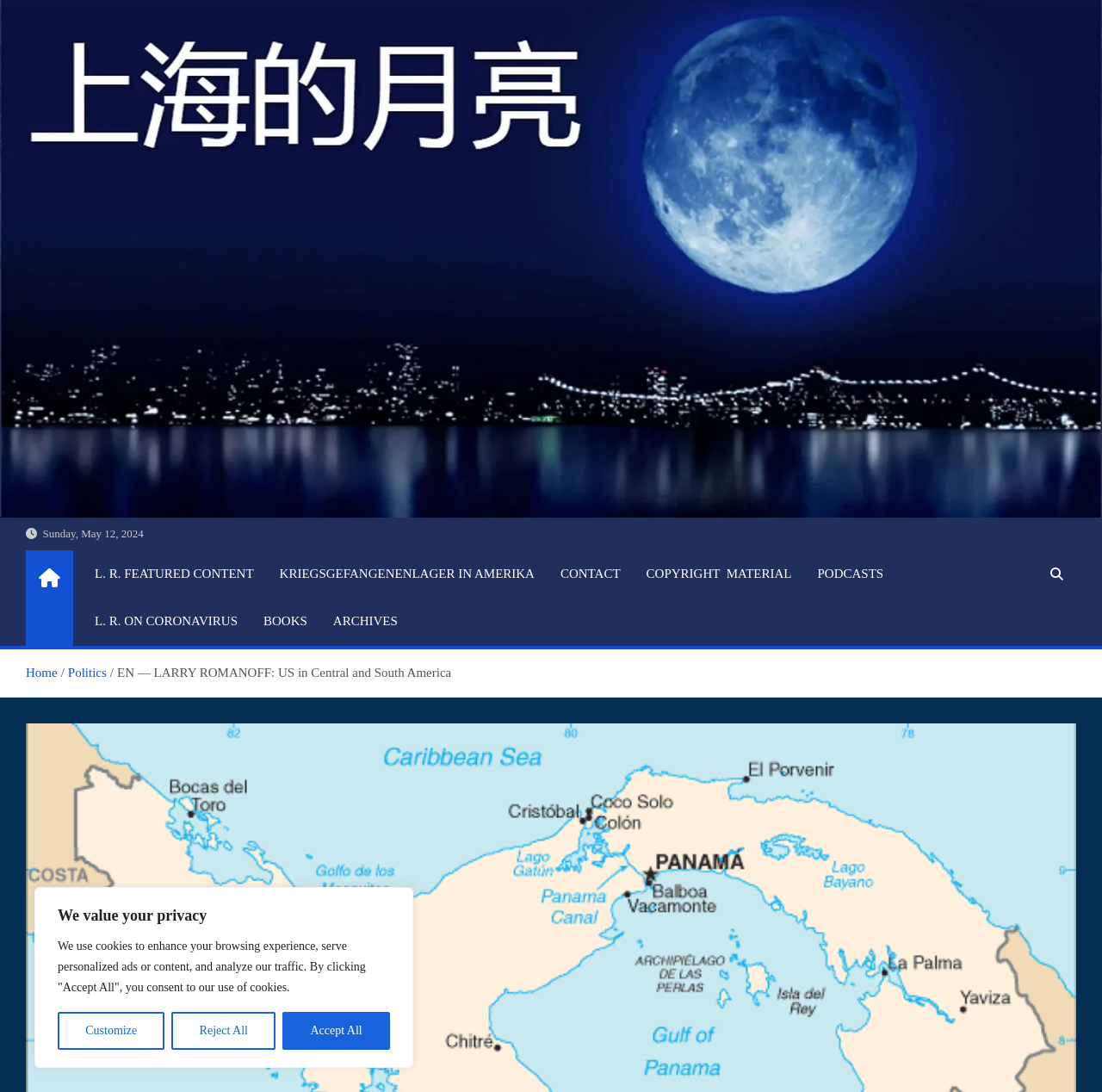What is the icon located at the top right corner of the page?
From the image, respond using a single word or phrase.

a search icon